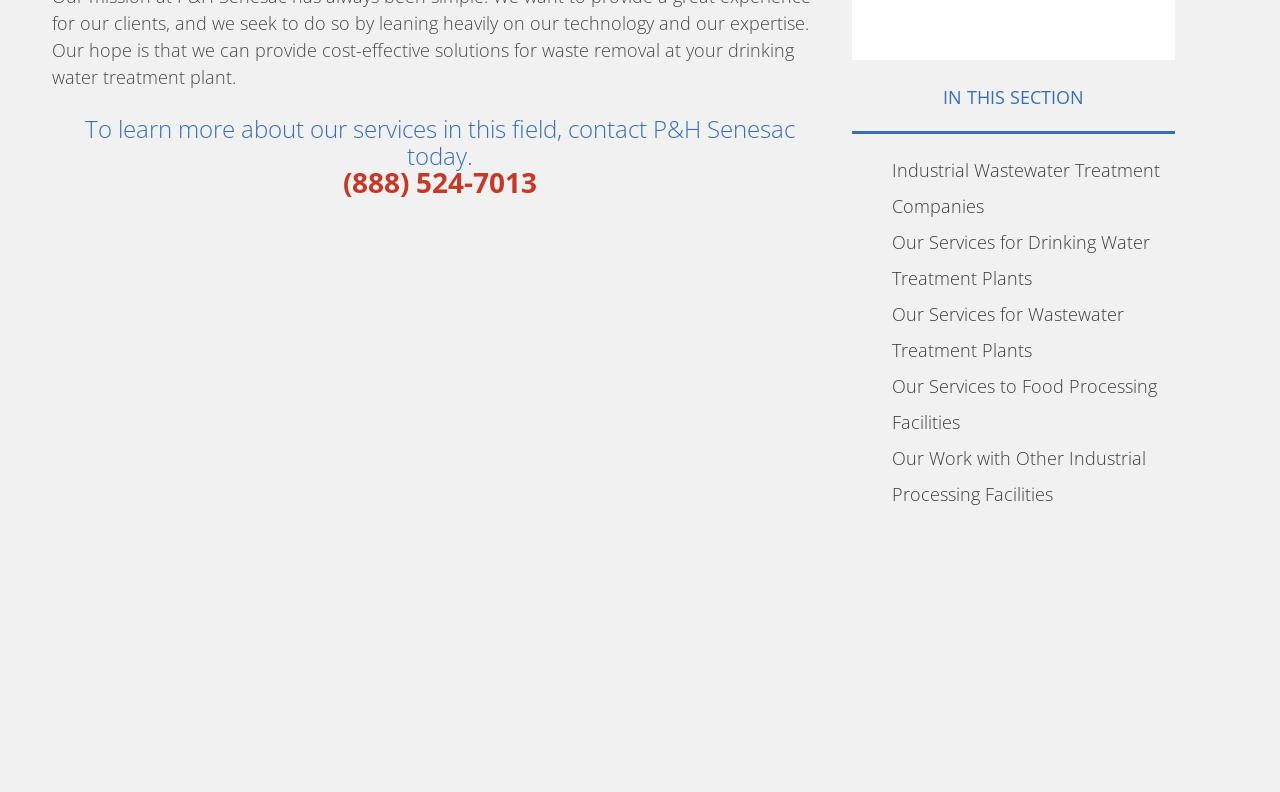Locate the bounding box of the UI element defined by this description: "(888) 524-7013". The coordinates should be given as four float numbers between 0 and 1, formatted as [left, top, right, bottom].

[0.056, 0.213, 0.631, 0.247]